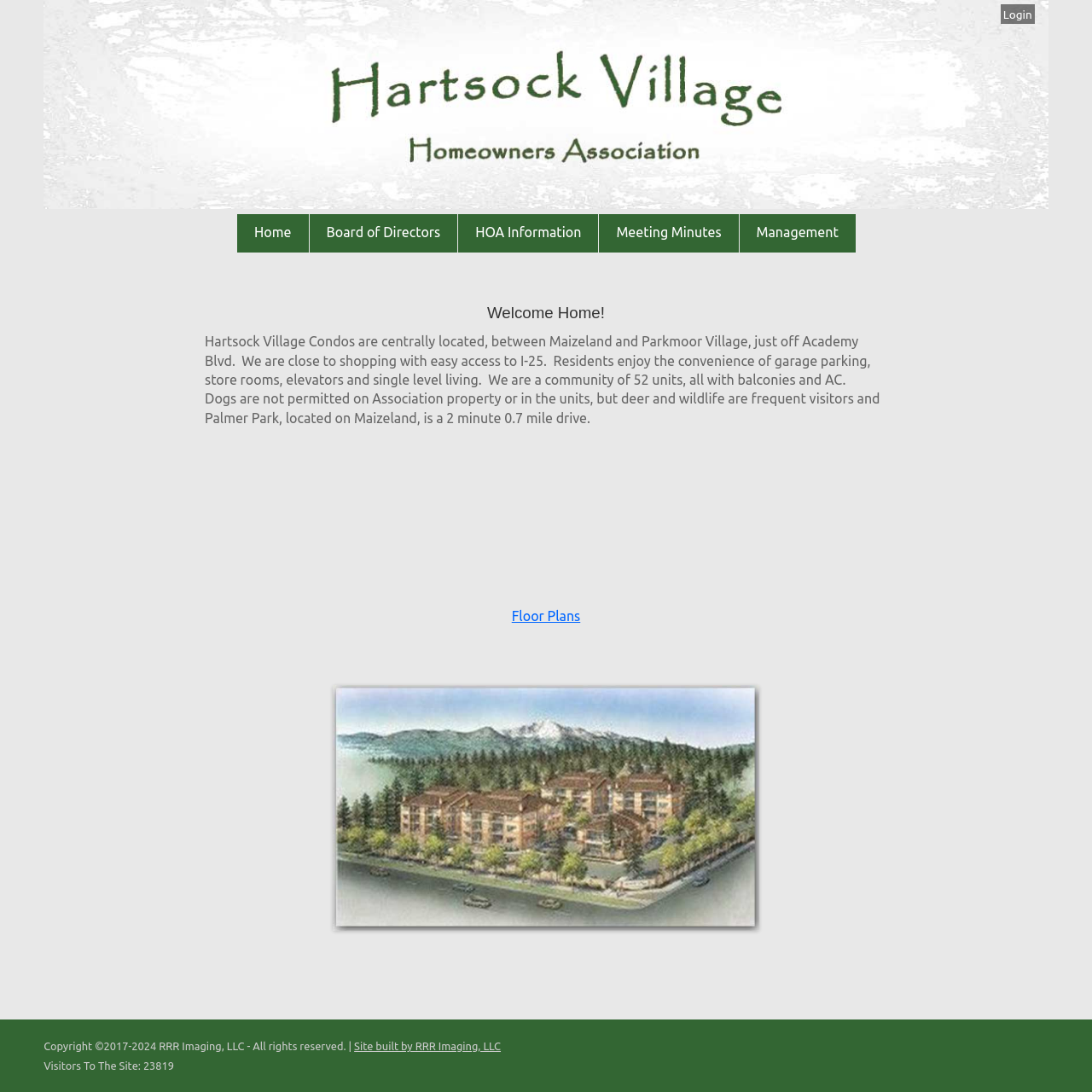Can you determine the bounding box coordinates of the area that needs to be clicked to fulfill the following instruction: "Call the store"?

None